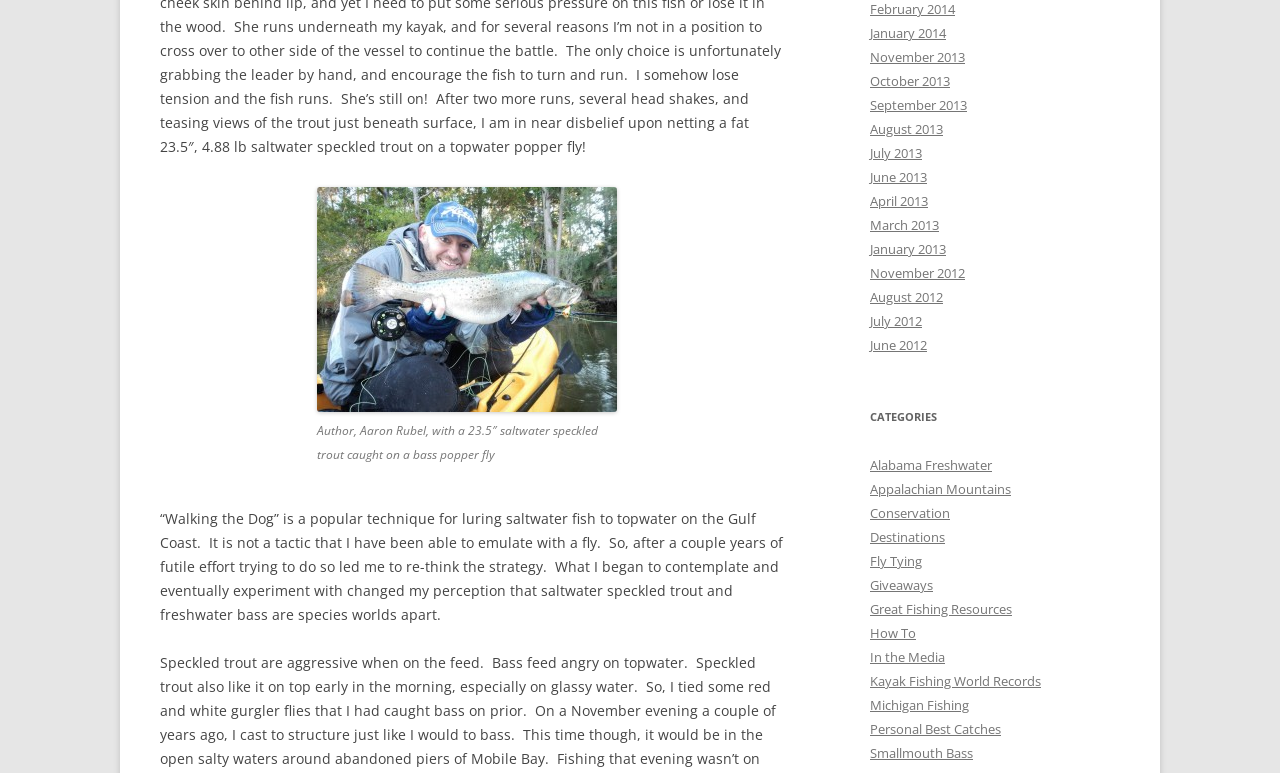Given the element description: "In the Media", predict the bounding box coordinates of the UI element it refers to, using four float numbers between 0 and 1, i.e., [left, top, right, bottom].

[0.68, 0.839, 0.738, 0.862]